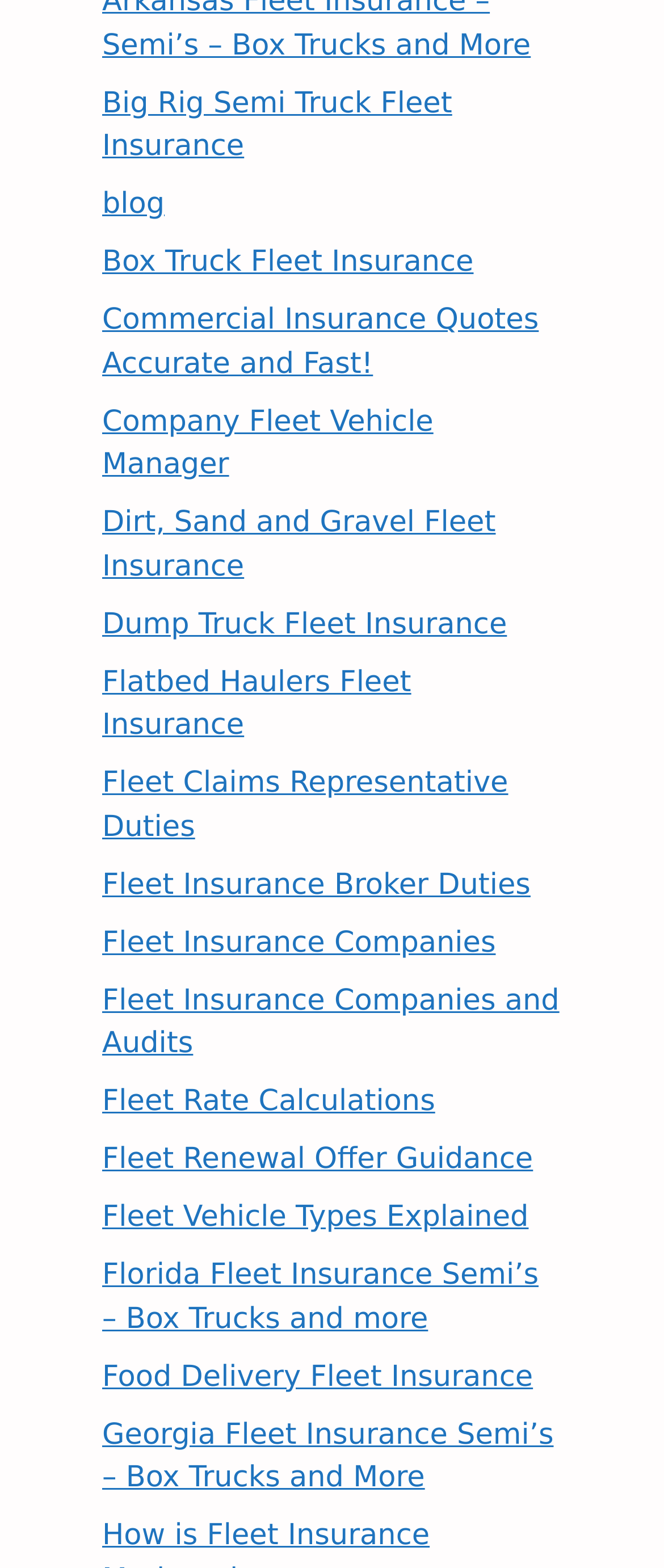Please locate the bounding box coordinates for the element that should be clicked to achieve the following instruction: "View Big Rig Semi Truck Fleet Insurance". Ensure the coordinates are given as four float numbers between 0 and 1, i.e., [left, top, right, bottom].

[0.154, 0.055, 0.681, 0.105]